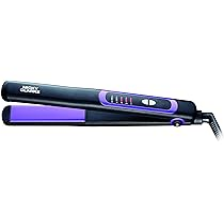Thoroughly describe the content and context of the image.

The image features a sleek hair straightener, specifically the "Nicky Clarke Frizz Control Straightener." The device is primarily black with purple accents, showcasing its modern design and ergonomic shape. Its plates are likely designed for efficient styling, aimed at minimizing frizz, which makes it an attractive option for individuals looking to achieve smooth, polished hair. This straightener is part of a collection that emphasizes functionality and style. The accompanying article appears to discuss the benefits and features of this product, potentially guiding consumers in their hair care choices.